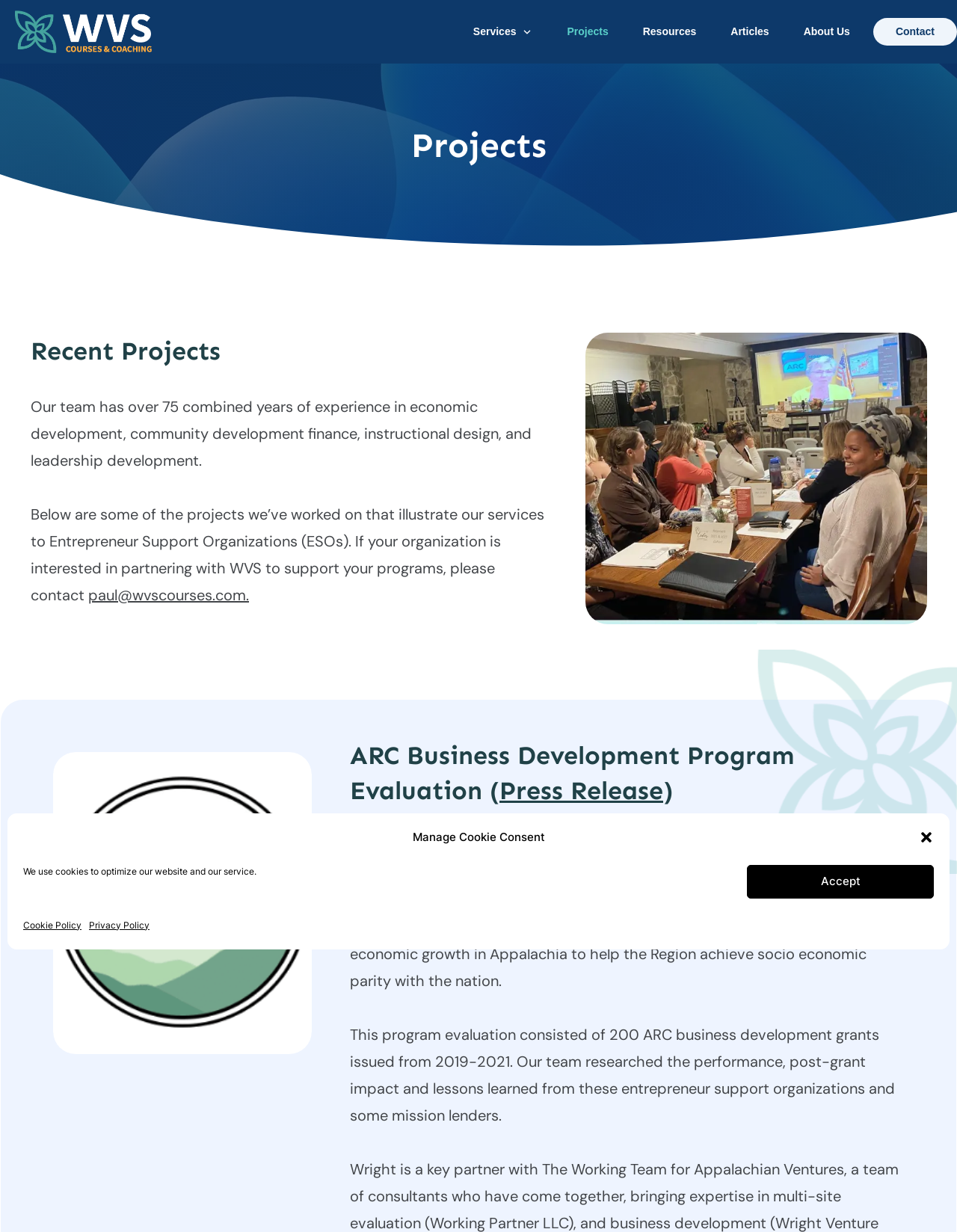Please find the bounding box coordinates of the element that needs to be clicked to perform the following instruction: "Read the Press Release". The bounding box coordinates should be four float numbers between 0 and 1, represented as [left, top, right, bottom].

[0.522, 0.629, 0.693, 0.654]